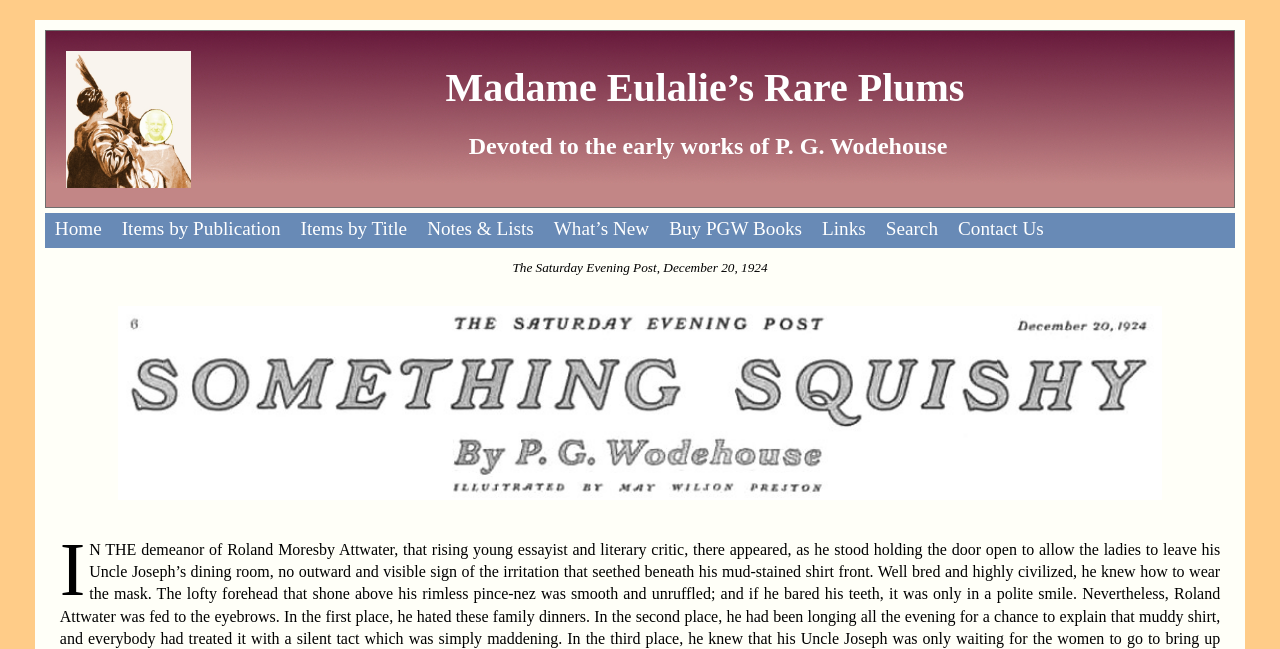Give a concise answer using one word or a phrase to the following question:
What is the first letter of the text at the bottom of the webpage?

I